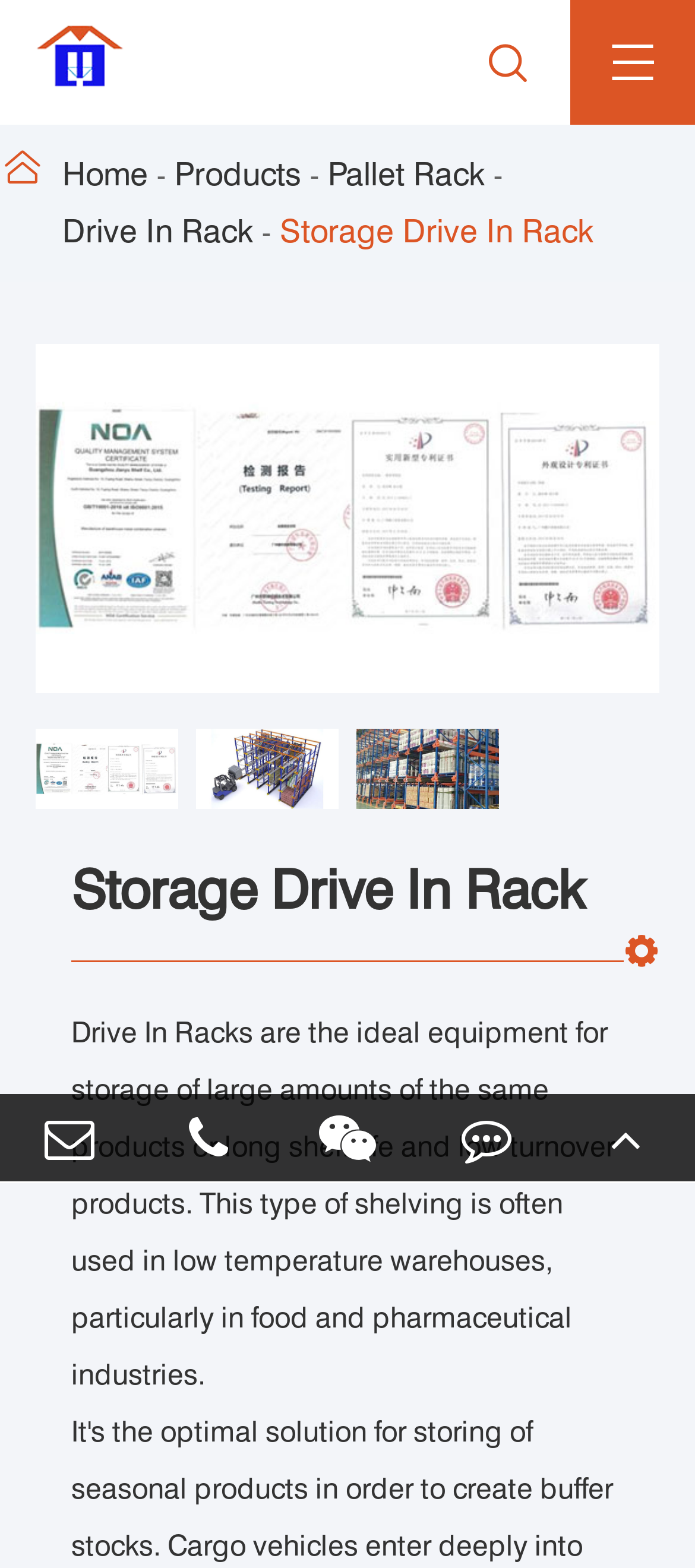Locate the bounding box coordinates of the clickable part needed for the task: "Learn about 'Drive In Rack'".

[0.09, 0.13, 0.364, 0.166]